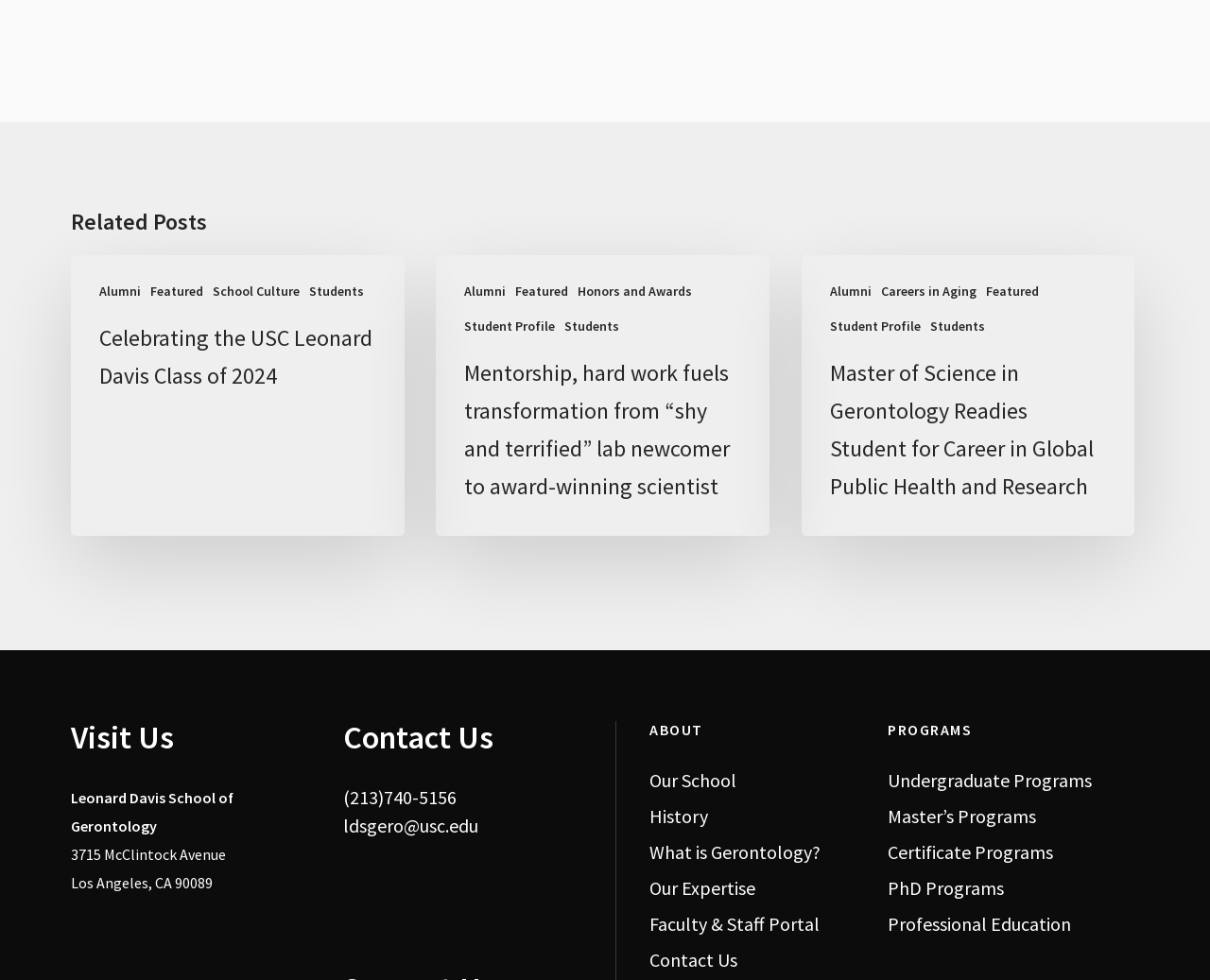Determine the coordinates of the bounding box that should be clicked to complete the instruction: "Go to 'Our School'". The coordinates should be represented by four float numbers between 0 and 1: [left, top, right, bottom].

[0.537, 0.782, 0.689, 0.811]